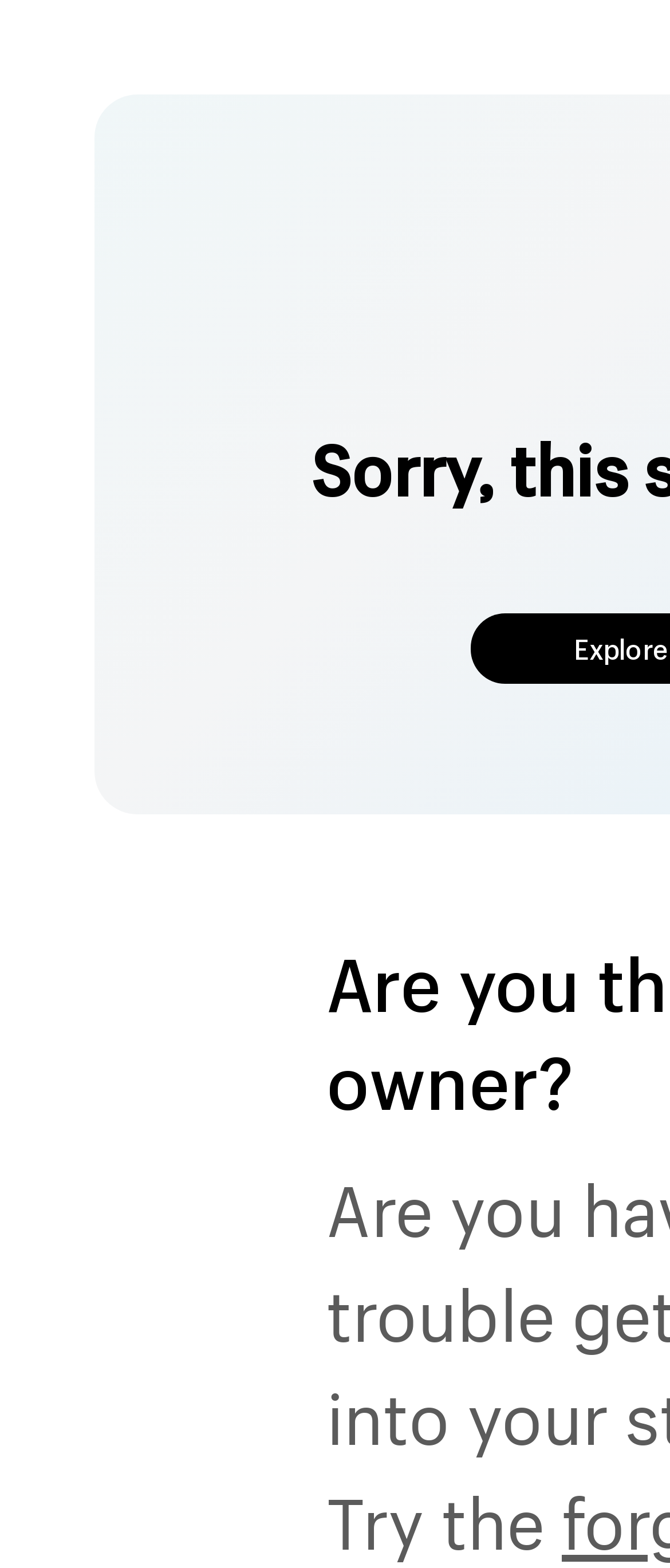Identify the headline of the webpage and generate its text content.

Sorry, this store is currently unavailable.